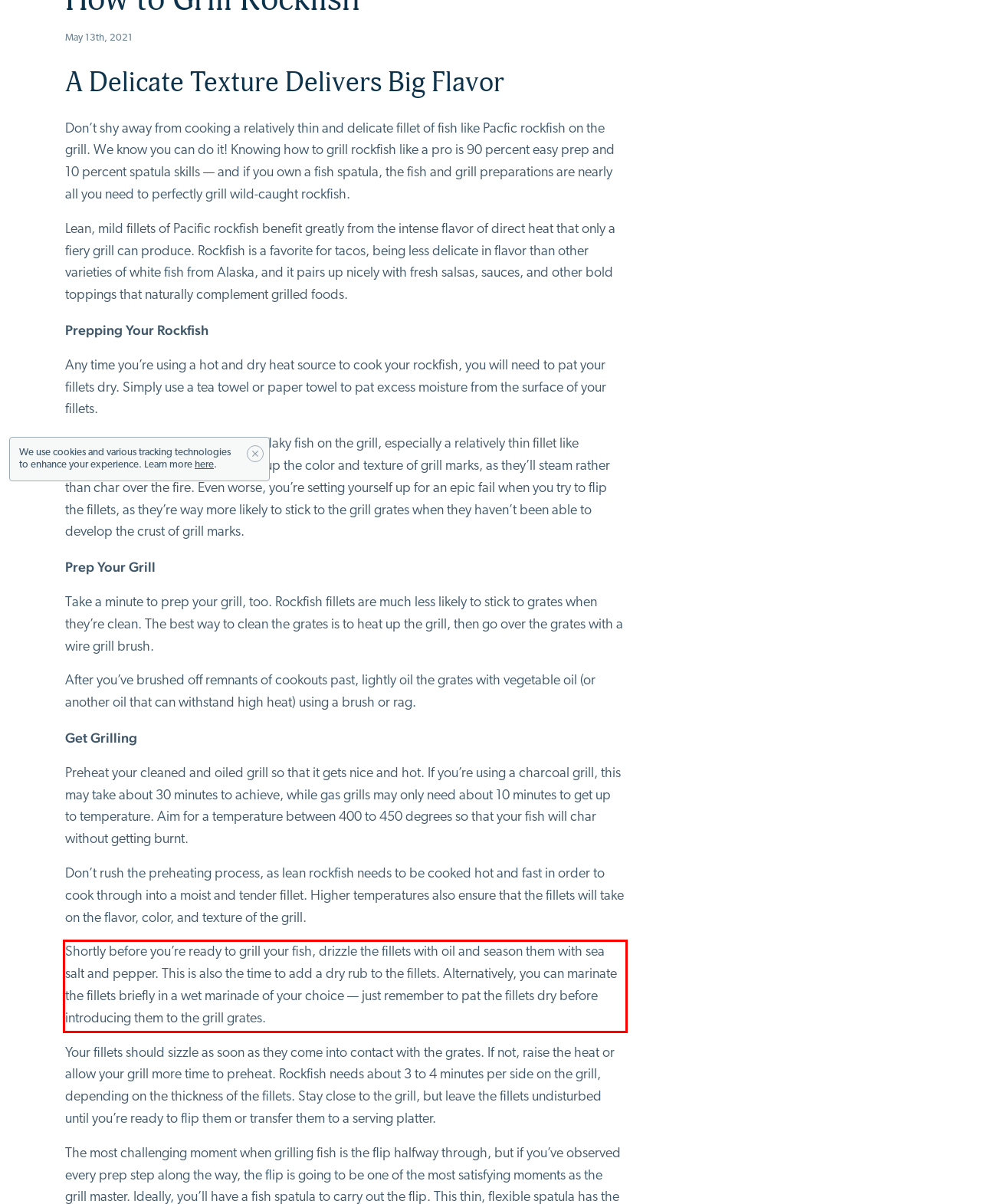Within the screenshot of a webpage, identify the red bounding box and perform OCR to capture the text content it contains.

Shortly before you’re ready to grill your fish, drizzle the fillets with oil and season them with sea salt and pepper. This is also the time to add a dry rub to the fillets. Alternatively, you can marinate the fillets briefly in a wet marinade of your choice — just remember to pat the fillets dry before introducing them to the grill grates.